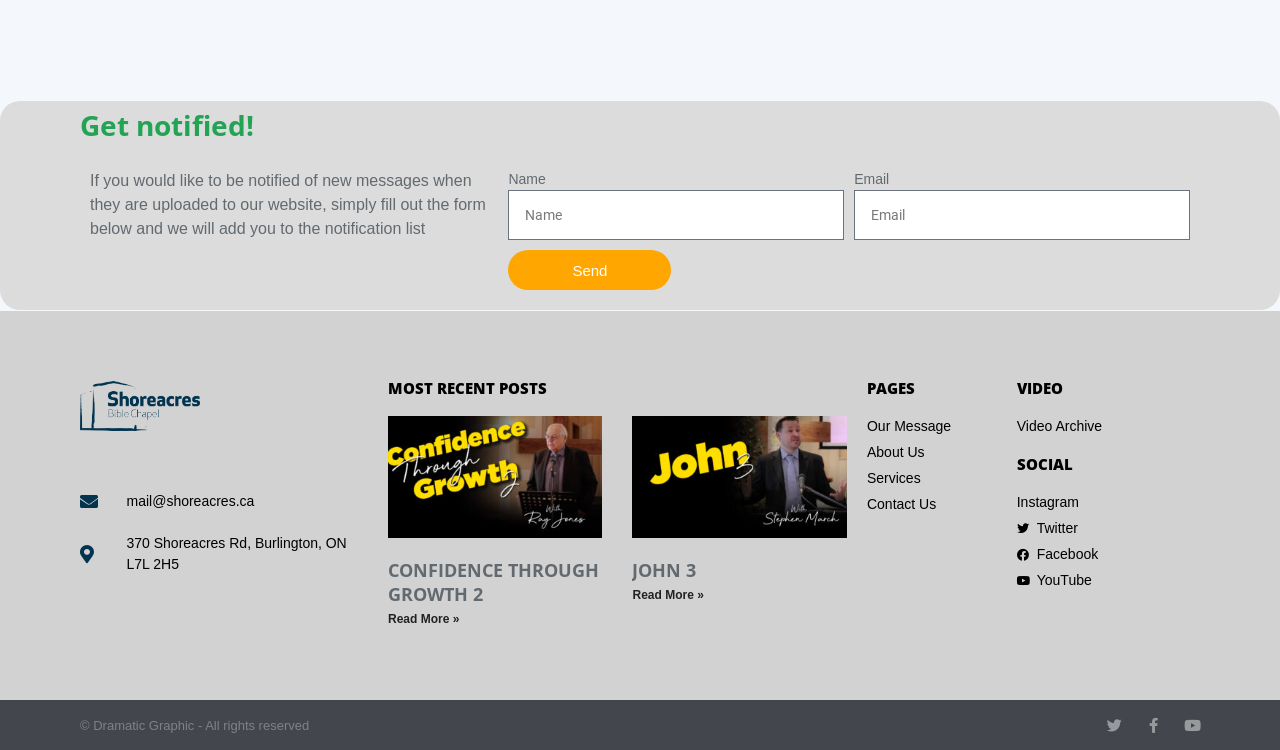Please reply with a single word or brief phrase to the question: 
How many social media platforms are listed?

5